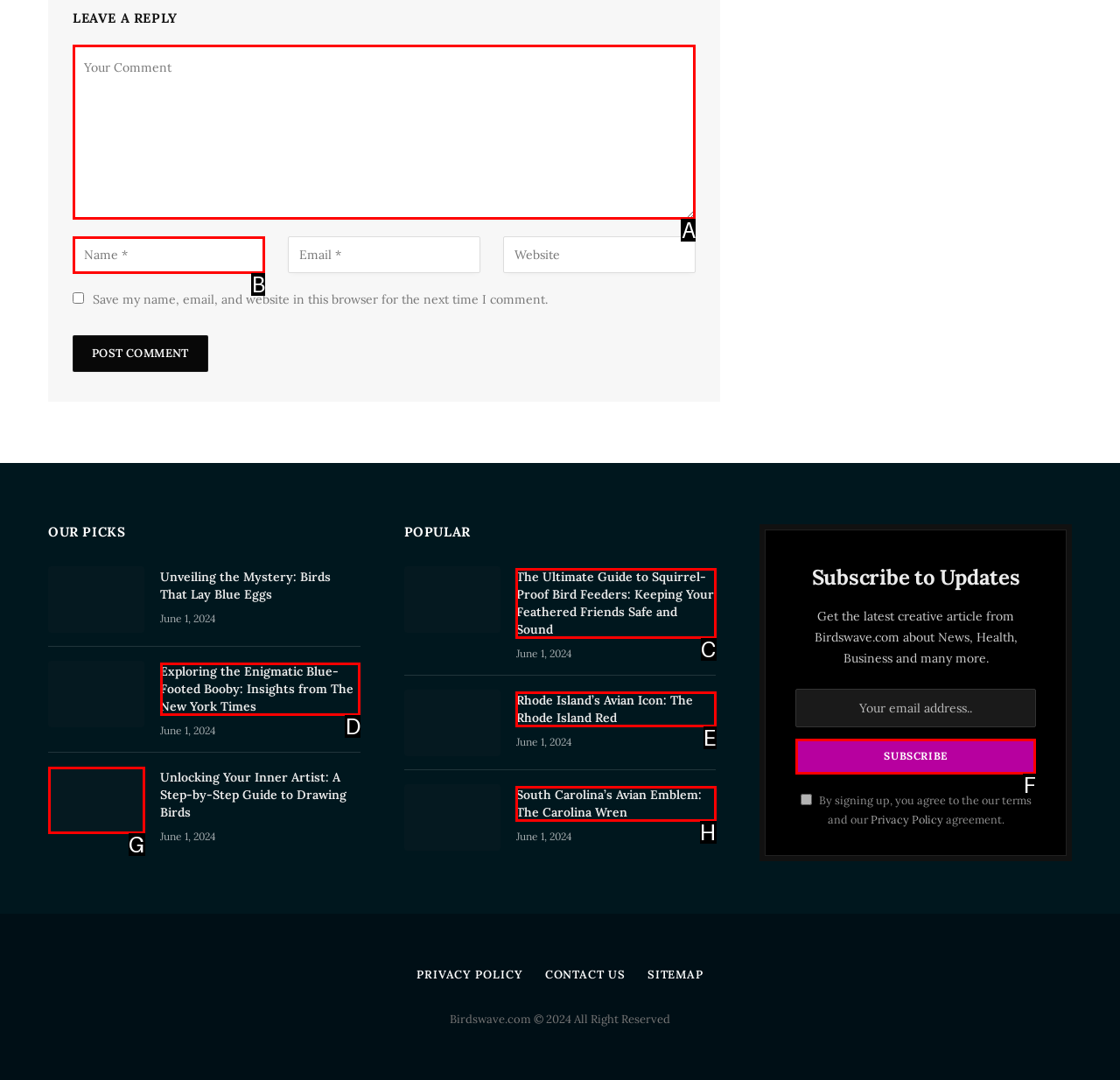Select the UI element that should be clicked to execute the following task: Leave a comment
Provide the letter of the correct choice from the given options.

A